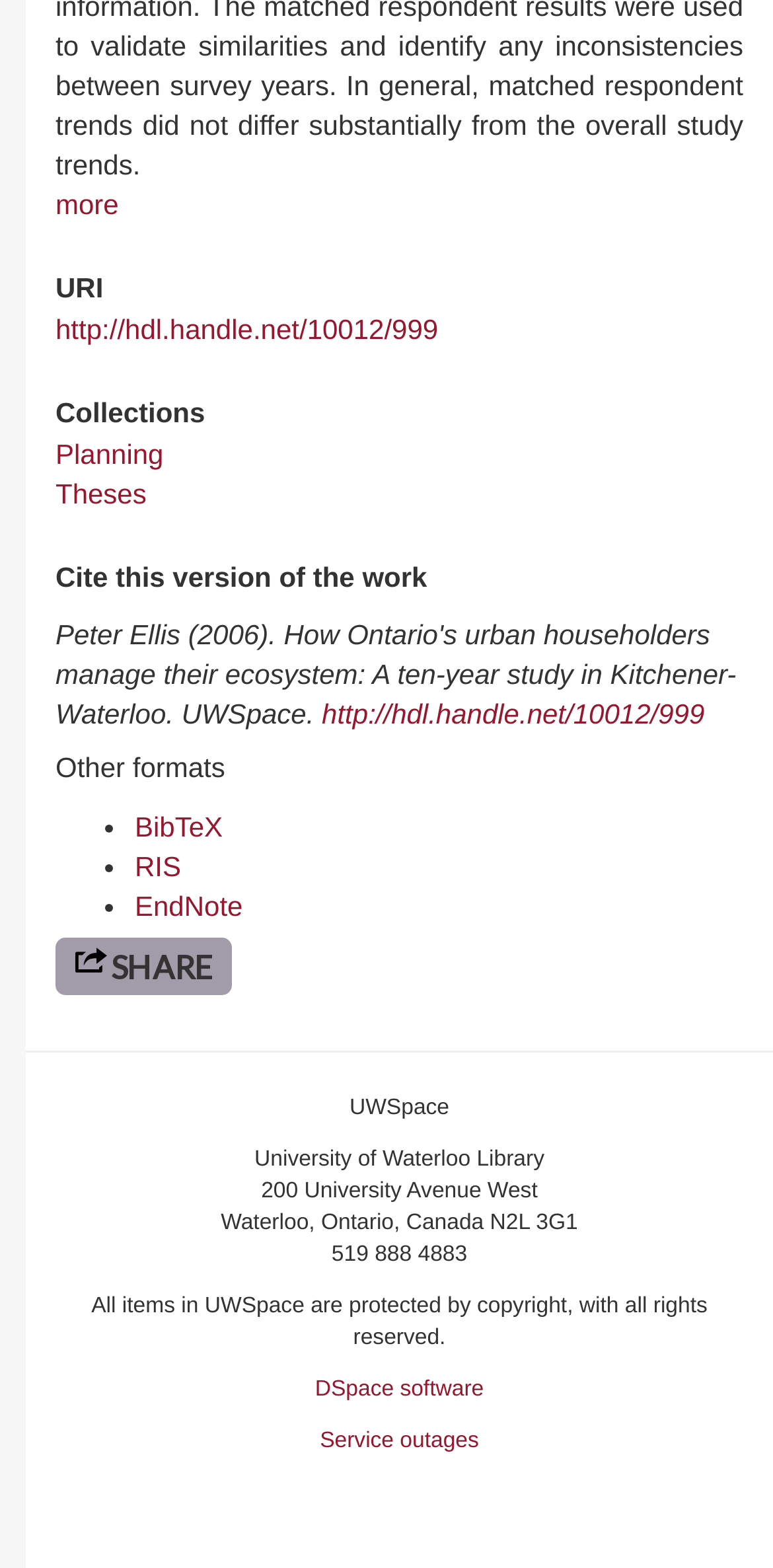What is the address of the University of Waterloo Library?
From the image, respond with a single word or phrase.

200 University Avenue West